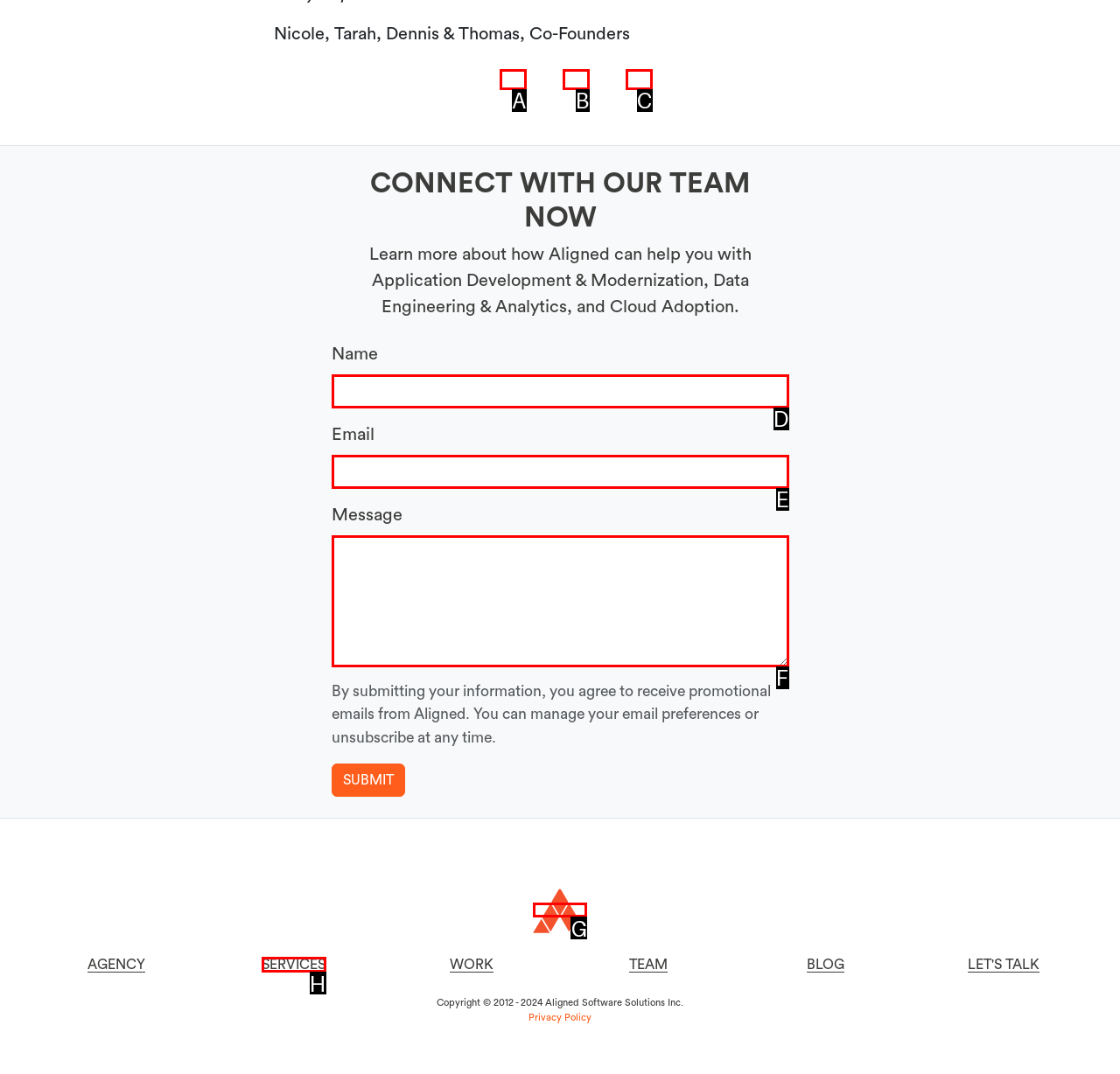Identify the appropriate choice to fulfill this task: Learn more about Aligned Software
Respond with the letter corresponding to the correct option.

G